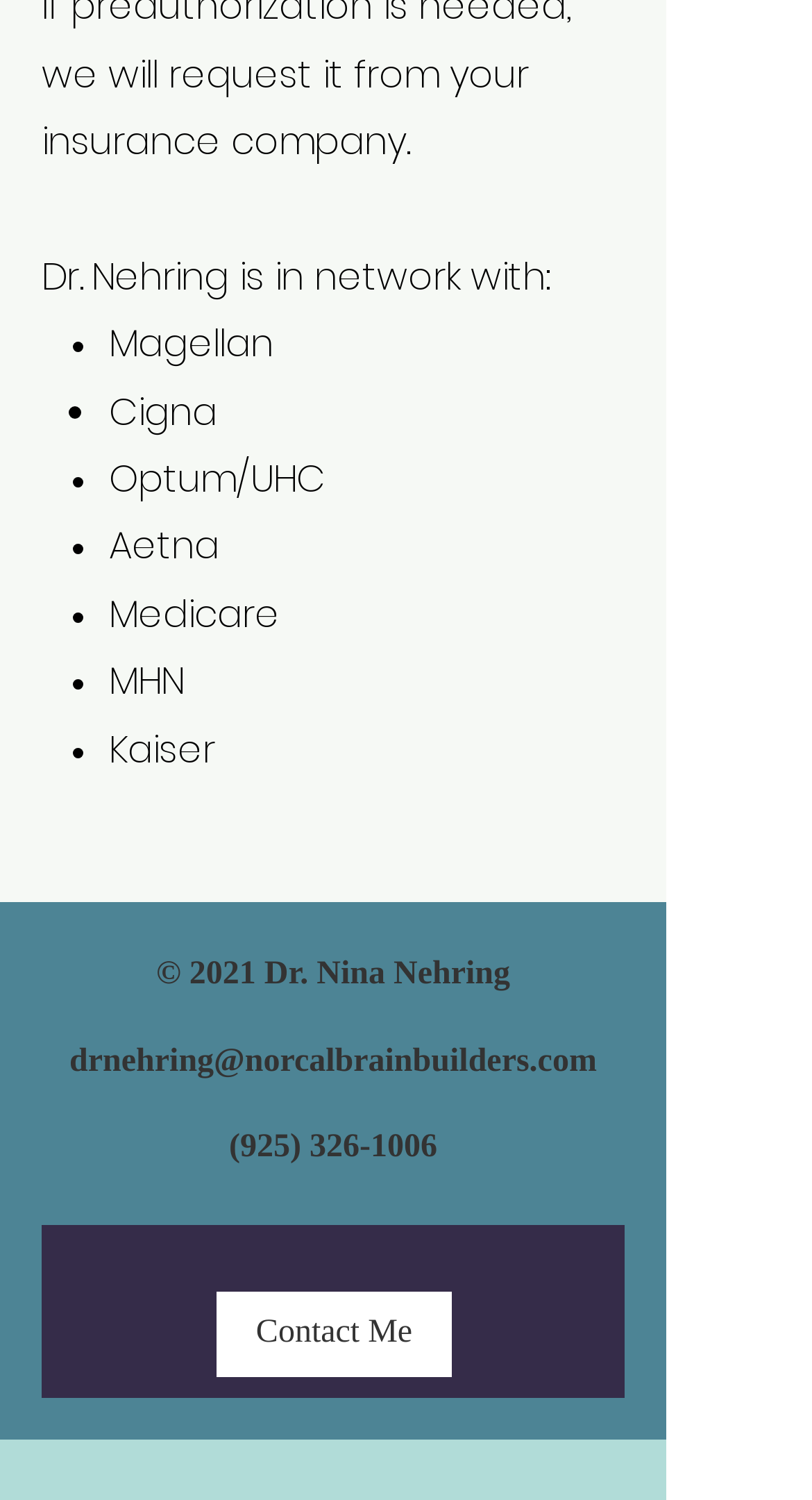What is the email address of Dr. Nehring?
Refer to the screenshot and deliver a thorough answer to the question presented.

I found the link element with the text 'drnehring@norcalbrainbuilders.com', which is likely the email address of Dr. Nehring.